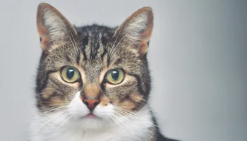Generate a complete and detailed caption for the image.

This captivating image features a brown and white tabby cat with striking green eyes, portraying a curious and attentive expression. The cat's fur is patterned with distinct stripes and patches, highlighting its unique features. The softly blurred background emphasizes the cat's face, drawing viewers' attention to its expressive gaze and whiskers. This image complements an article discussing the sensory capabilities of cats, particularly focusing on how they use their Jacobson's organ to detect pheromones and other scents, enriching their interaction with the world around them. The photograph invites admiration for the feline's beauty while underscoring the complexities of its sensory perception.